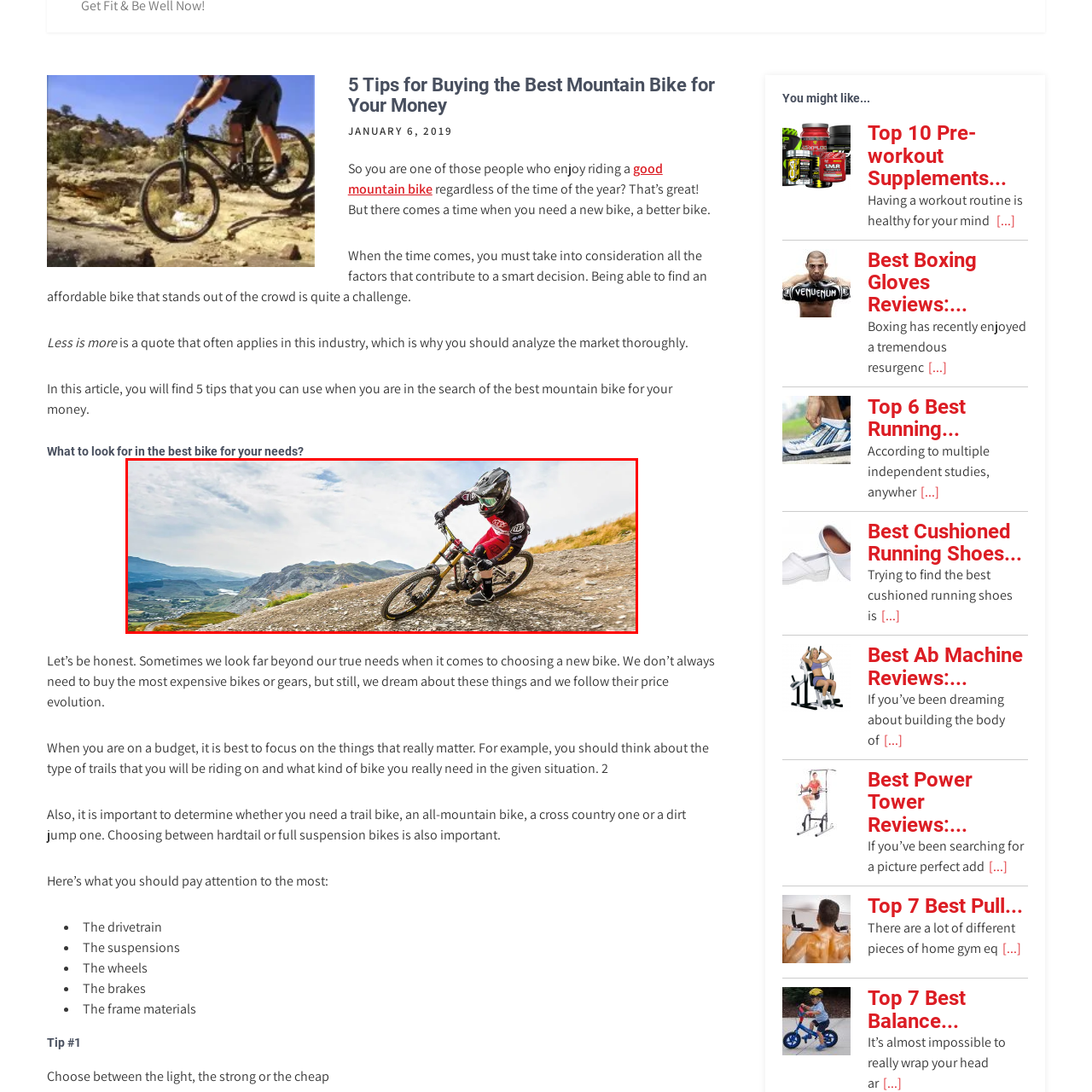Explain in detail what is shown in the red-bordered image.

A mountain biker skillfully maneuvers down a rocky slope, showcasing agility and technique. Dressed in a protective helmet and vibrant gear, the rider leans into the turn, emphasizing control amidst the rugged terrain. In the backdrop, a breathtaking landscape features rolling hills and distant mountains under a vast sky, perfectly highlighting the thrill of off-road cycling. This image encapsulates the spirit of adventure and the pursuit of the best mountain bike experience, resonating with enthusiasts seeking both performance and enjoyment in their rides.